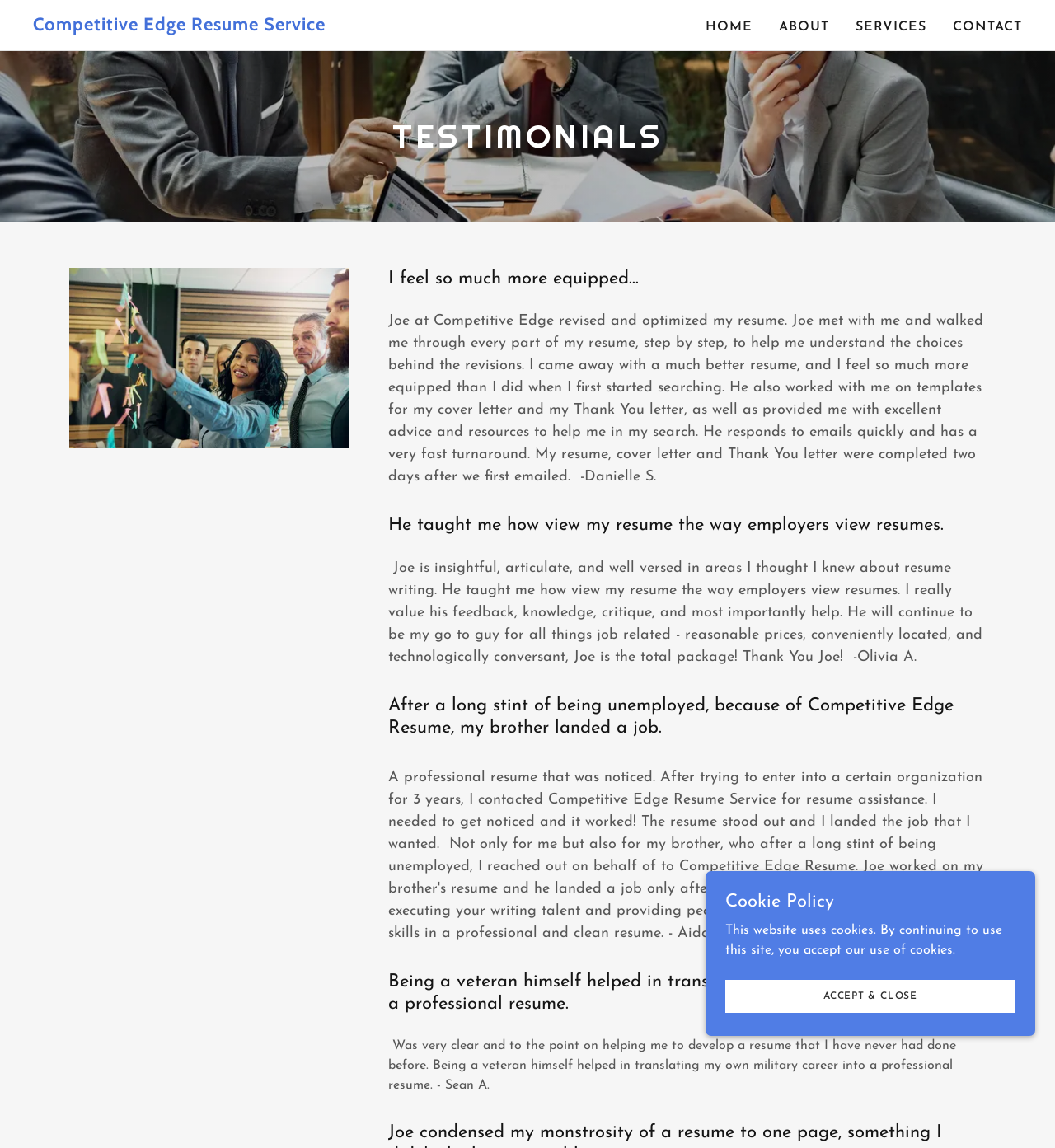Can you find the bounding box coordinates for the UI element given this description: "Home"? Provide the coordinates as four float numbers between 0 and 1: [left, top, right, bottom].

[0.664, 0.011, 0.718, 0.037]